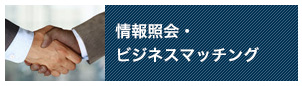Respond with a single word or phrase to the following question: What is the translation of '情報照会・ビジネスマッチング'?

Information Inquiry and Business Matching